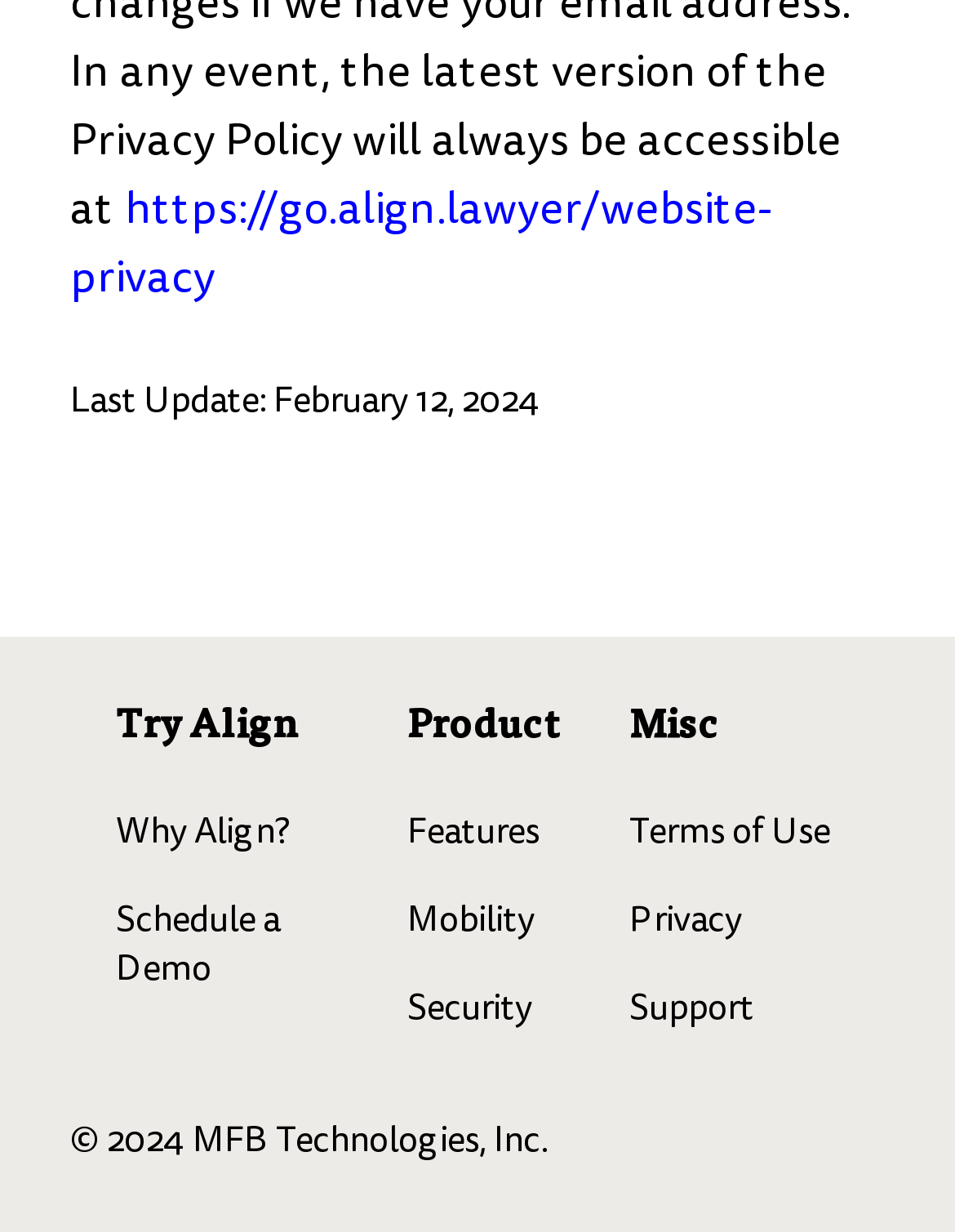Identify the bounding box of the HTML element described as: "Depends on:".

None